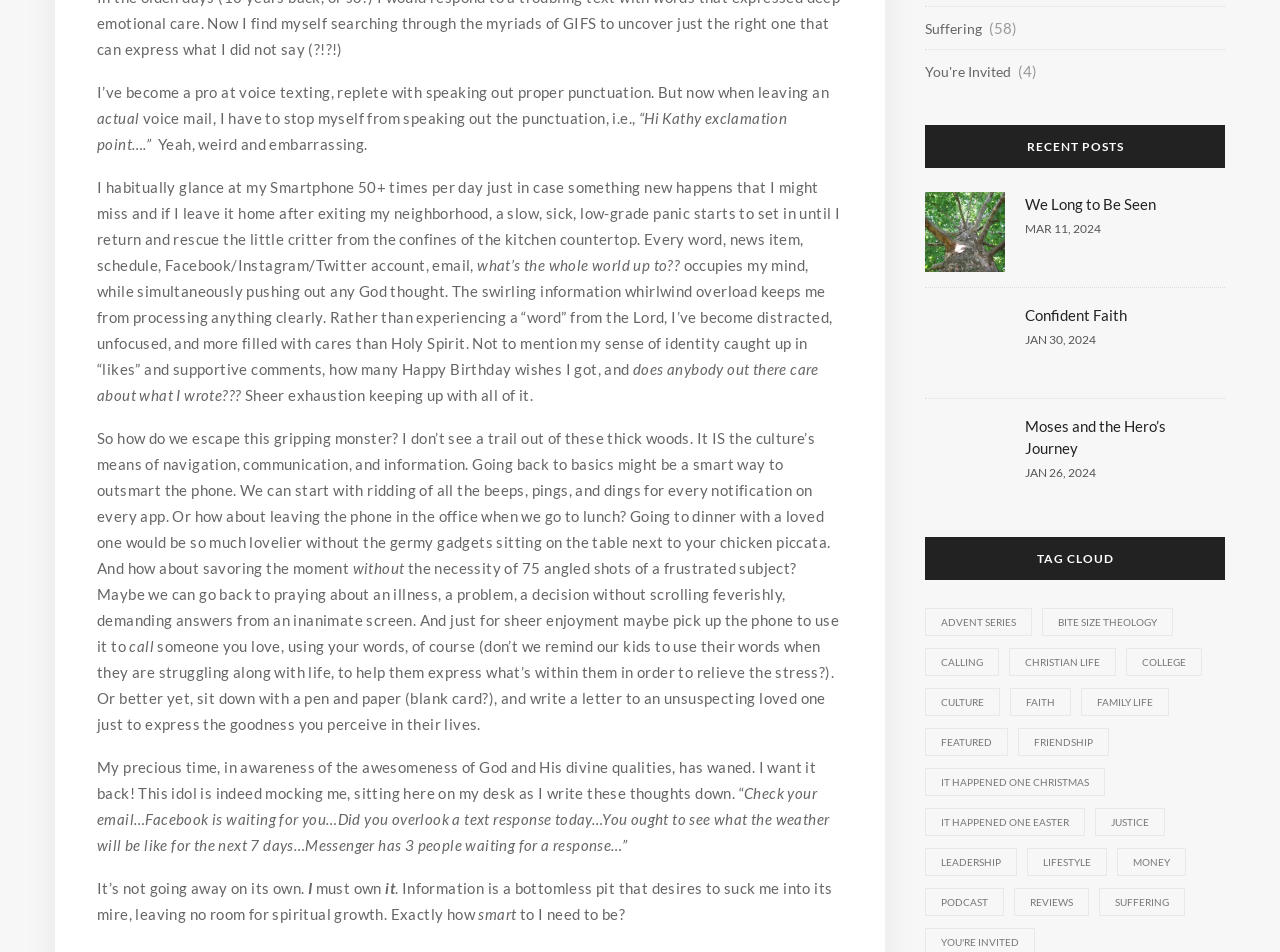Please determine the bounding box coordinates for the UI element described here. Use the format (top-left x, top-left y, bottom-right x, bottom-right y) with values bounded between 0 and 1: Internship reflection paper example

None